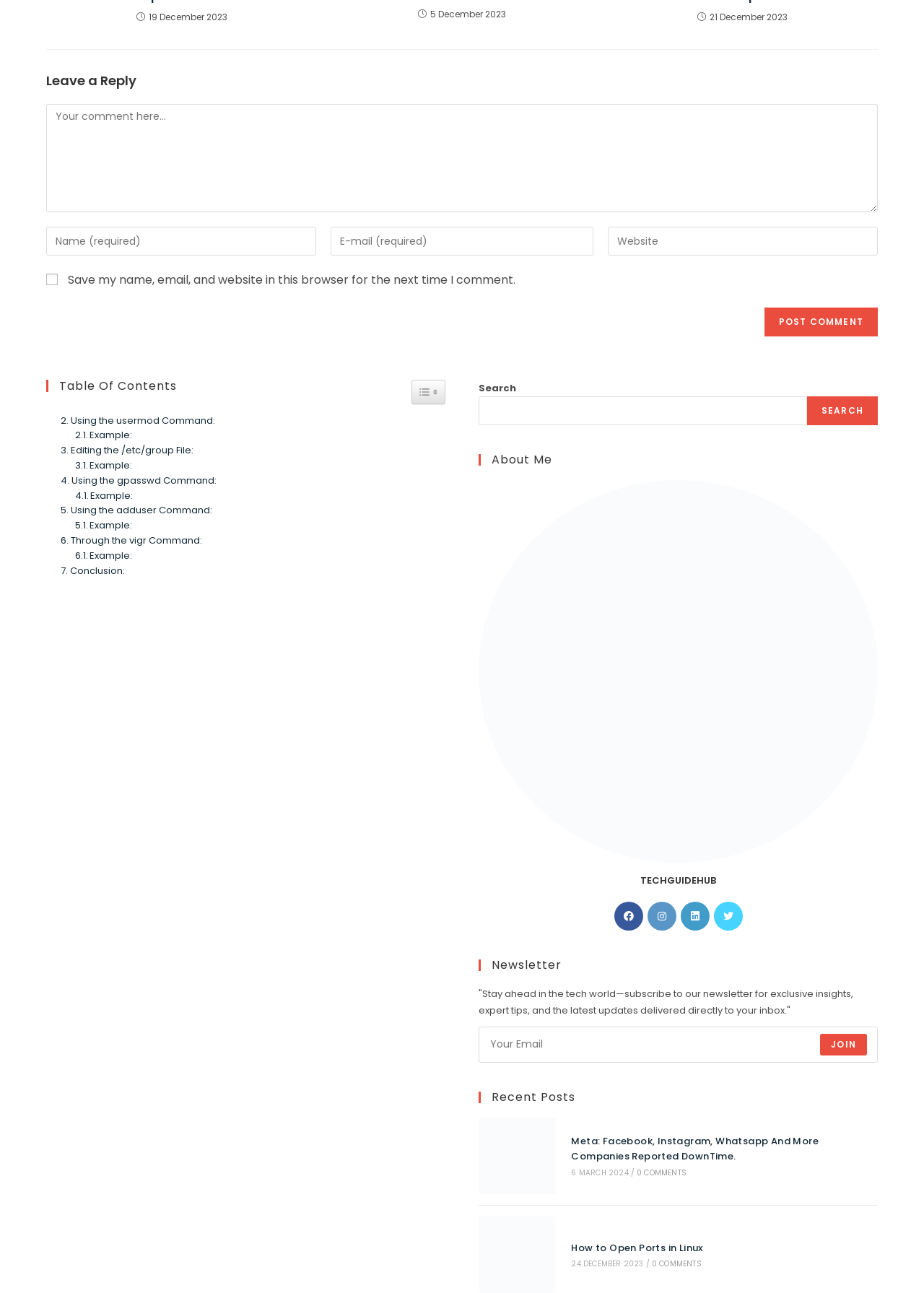What is the purpose of the textbox at the top of the page?
Answer with a single word or phrase, using the screenshot for reference.

Leave a comment